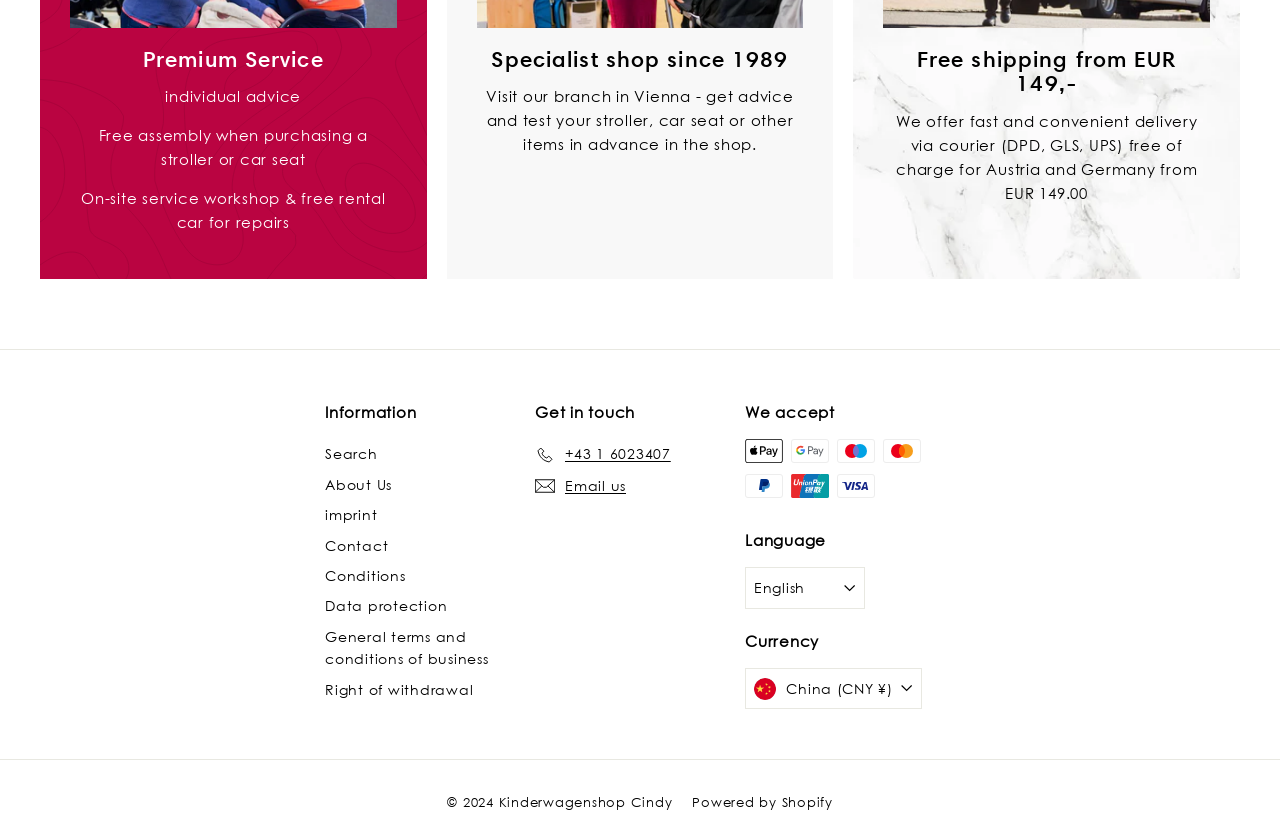Find the bounding box coordinates for the element that must be clicked to complete the instruction: "Contact Bed Bug 911". The coordinates should be four float numbers between 0 and 1, indicated as [left, top, right, bottom].

None